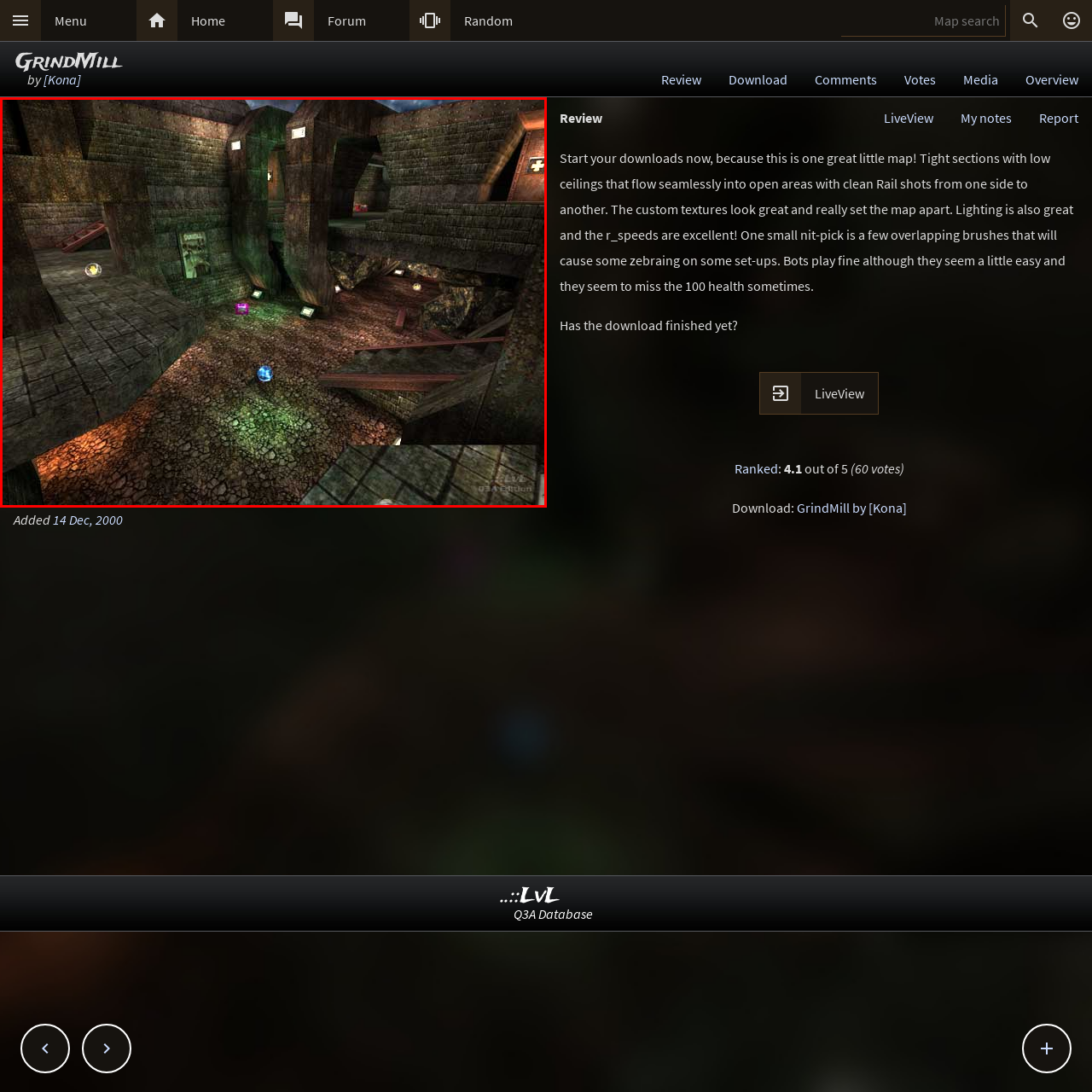Inspect the image outlined by the red box and answer the question using a single word or phrase:
What is the purpose of the brightly colored orbs?

Collectable items or power-ups